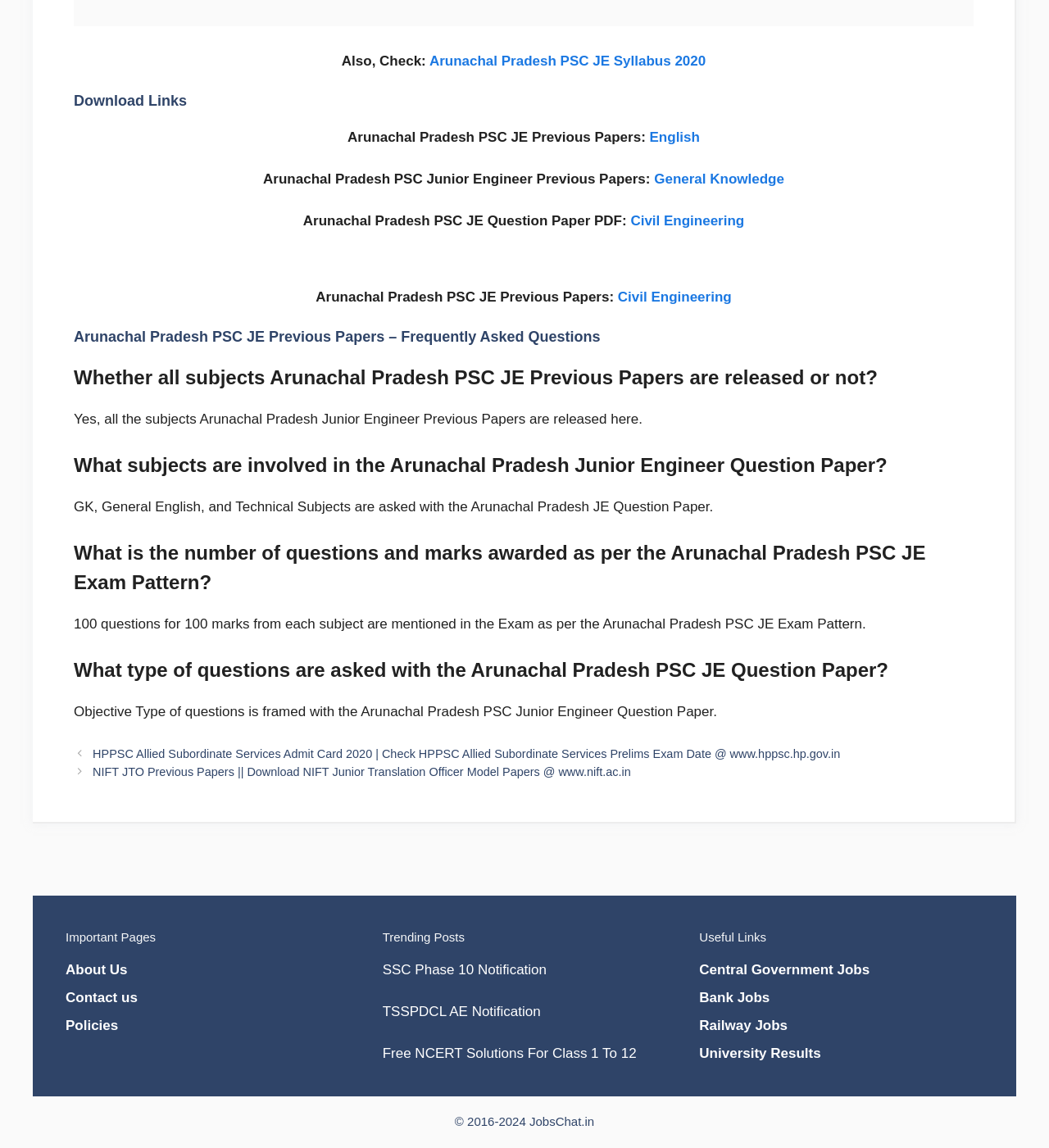What type of questions are asked in the Arunachal Pradesh PSC JE Question Paper?
From the screenshot, provide a brief answer in one word or phrase.

Objective Type